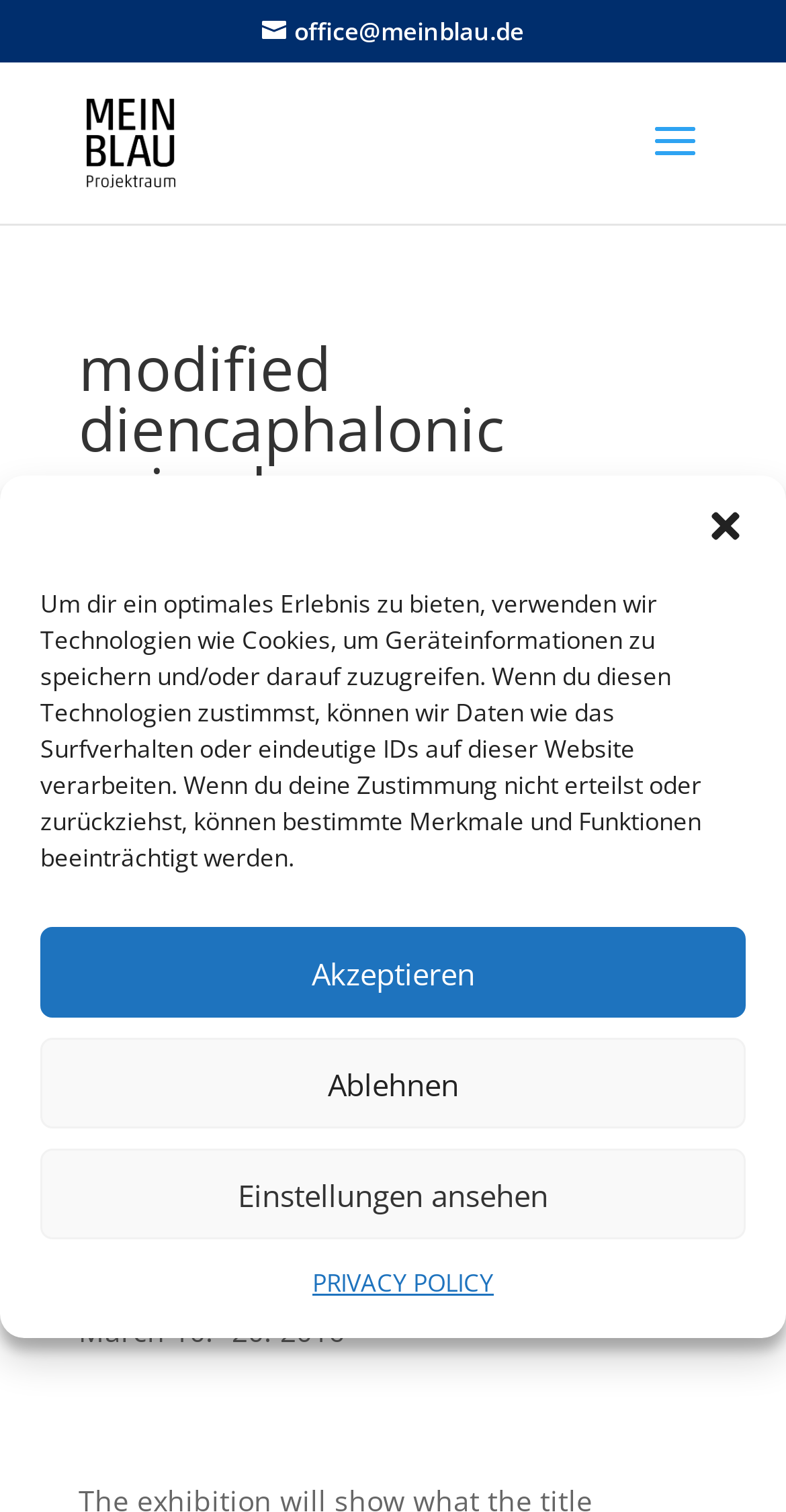Based on the image, provide a detailed and complete answer to the question: 
What is the copyright year of the content?

I found the copyright year by looking at the static text element that contains the text '“modified diencaphalonic episodes” © Schneider I Rauch, 2016' which is located below the main heading.